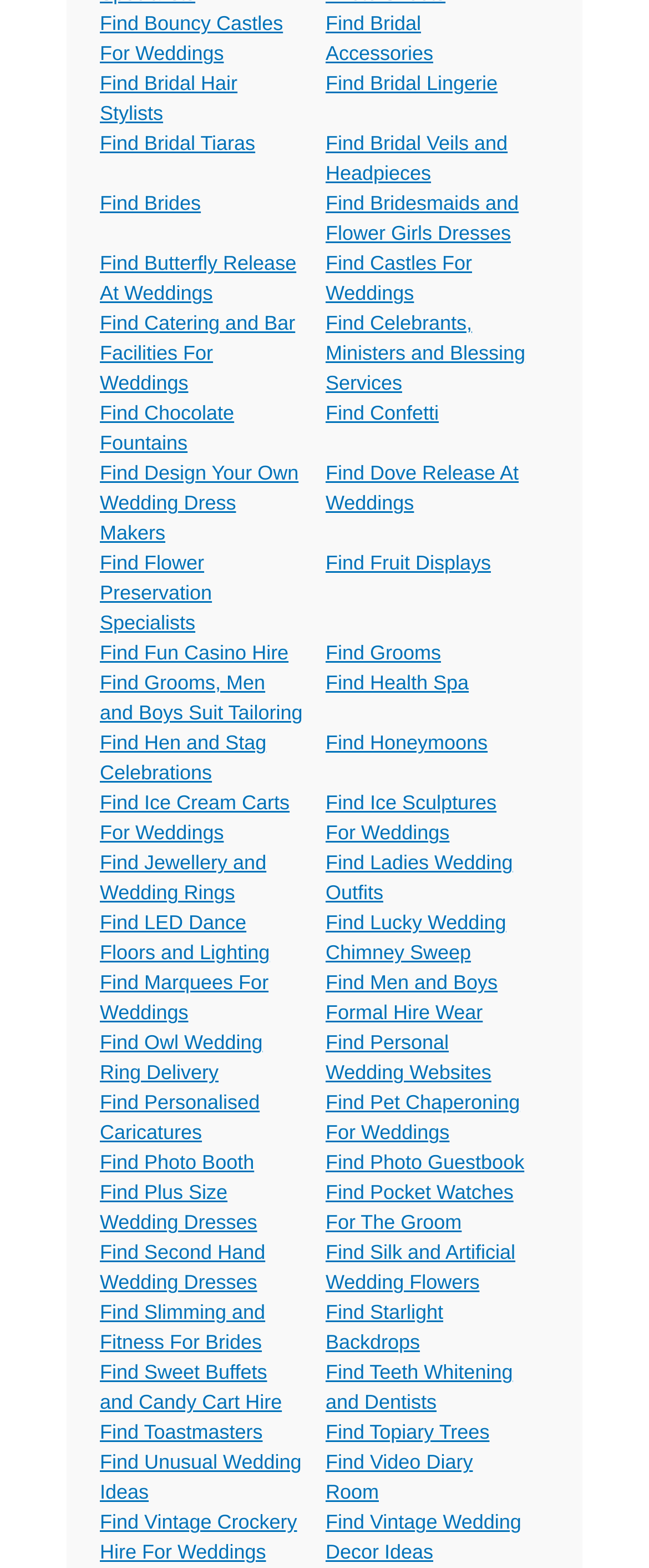How many rows are there in the grid?
Answer with a single word or phrase, using the screenshot for reference.

8